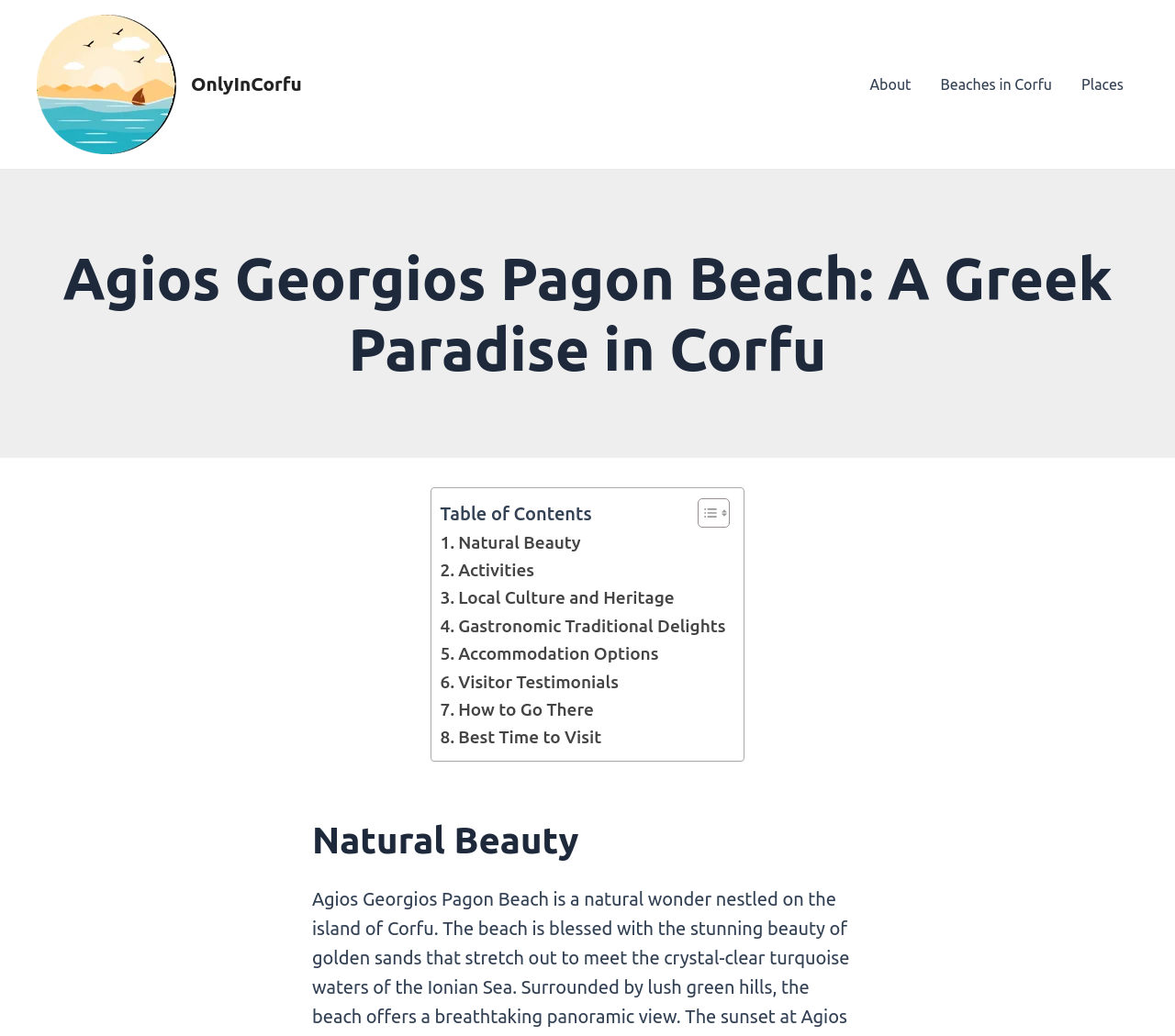What is the name of the beach described on this webpage?
Answer the question with a thorough and detailed explanation.

I determined the answer by looking at the main heading of the webpage, which is 'Agios Georgios Pagon Beach: A Greek Paradise in Corfu'. This heading is located at the top of the webpage and is the most prominent text on the page.